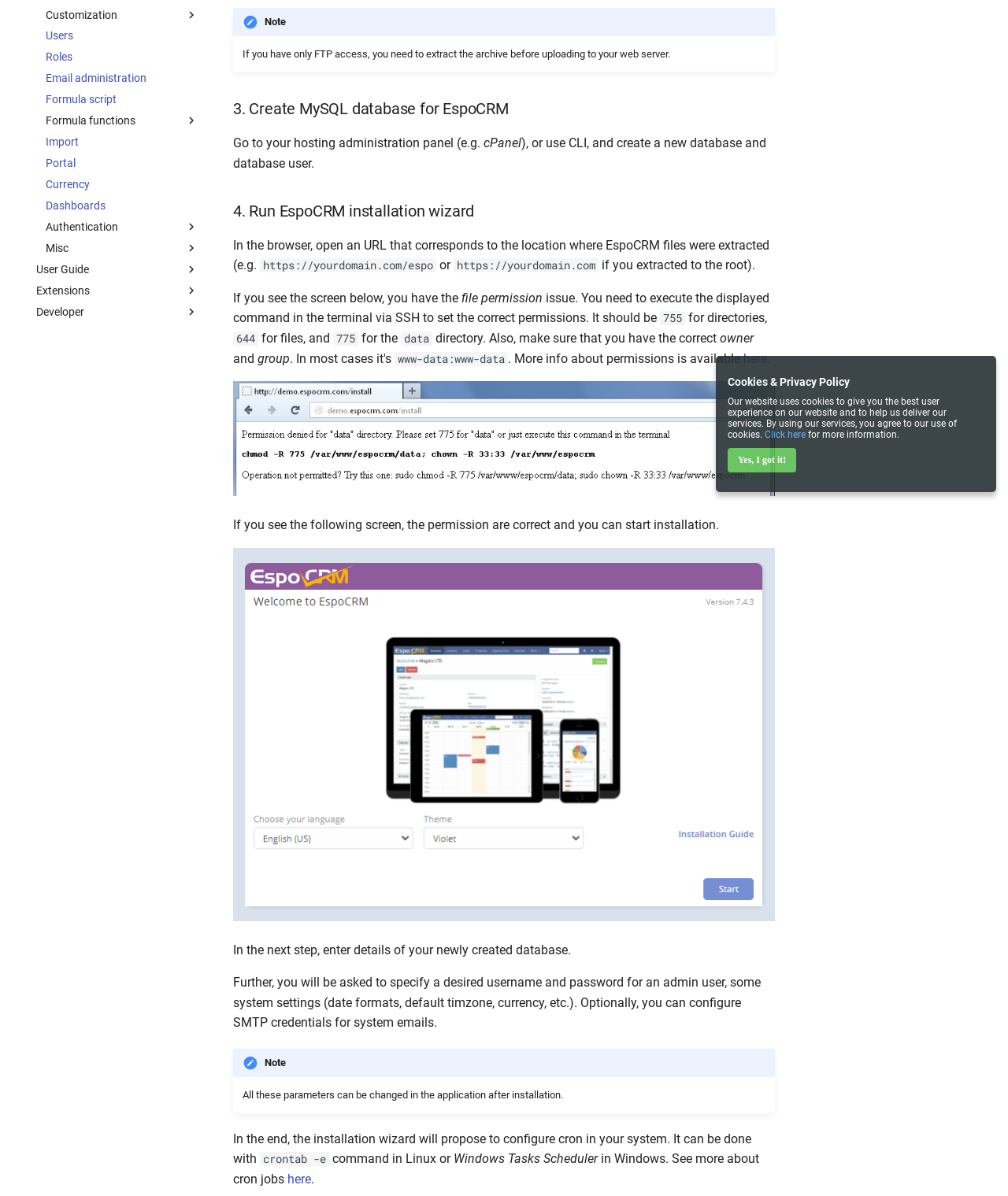Determine the bounding box coordinates for the UI element described. Format the coordinates as (top-left x, top-left y, bottom-right x, bottom-right y) and ensure all values are between 0 and 1. Element description: User Guide

[0.036, 0.219, 0.197, 0.231]